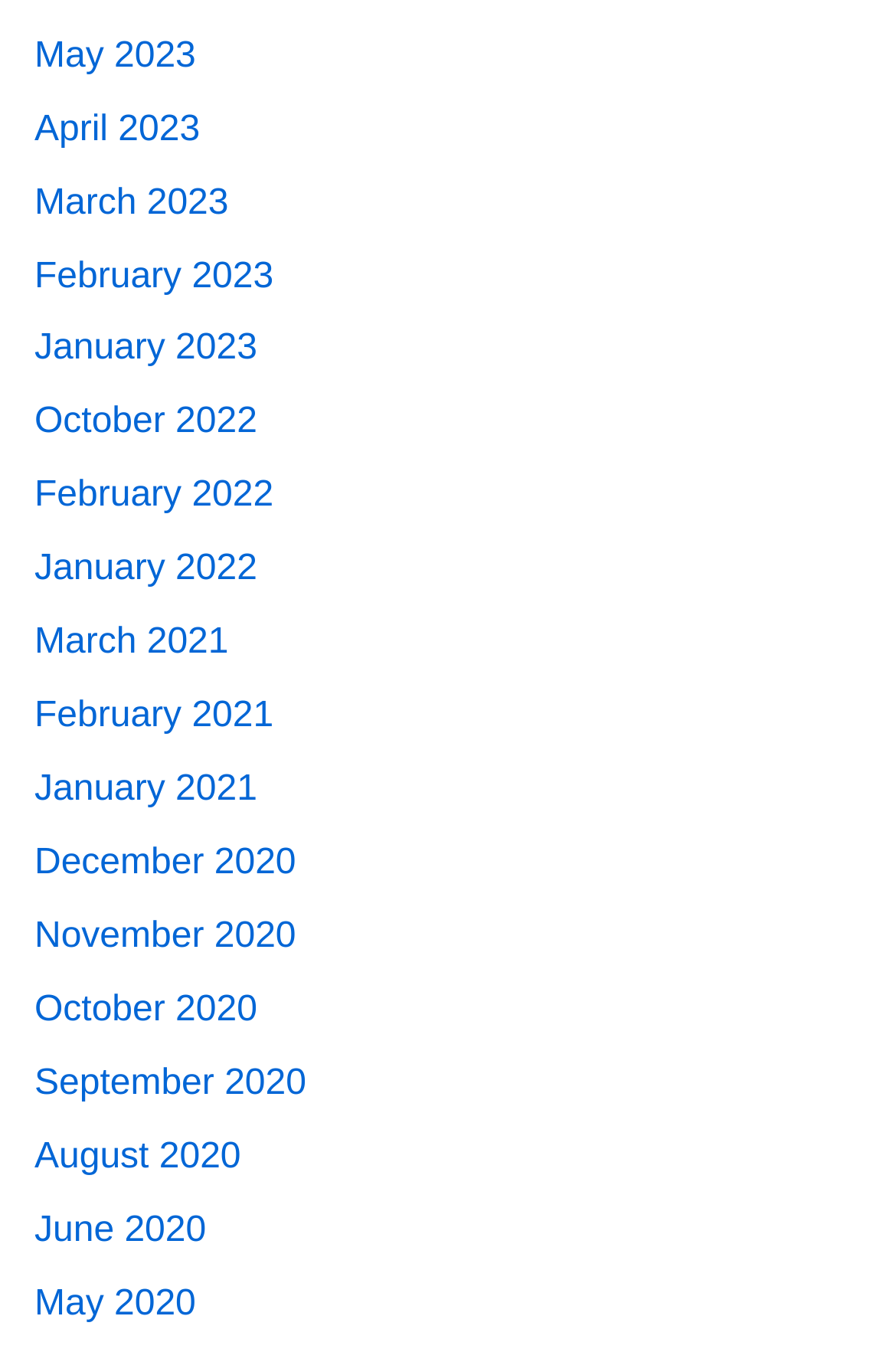Identify the bounding box coordinates of the part that should be clicked to carry out this instruction: "view January 2021".

[0.038, 0.57, 0.287, 0.598]